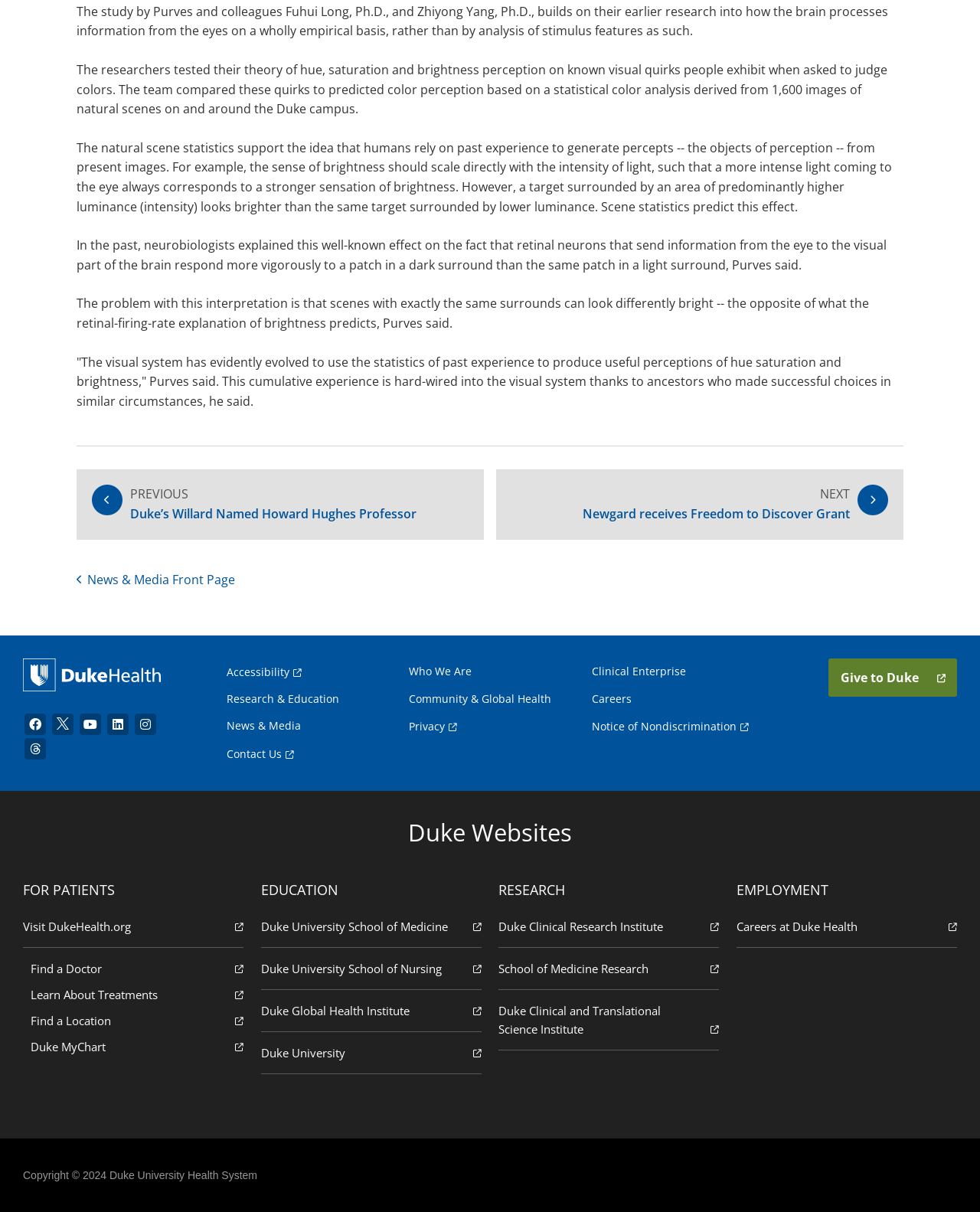Determine the coordinates of the bounding box for the clickable area needed to execute this instruction: "Click the 'News & Media Front Page' link".

[0.078, 0.471, 0.24, 0.485]